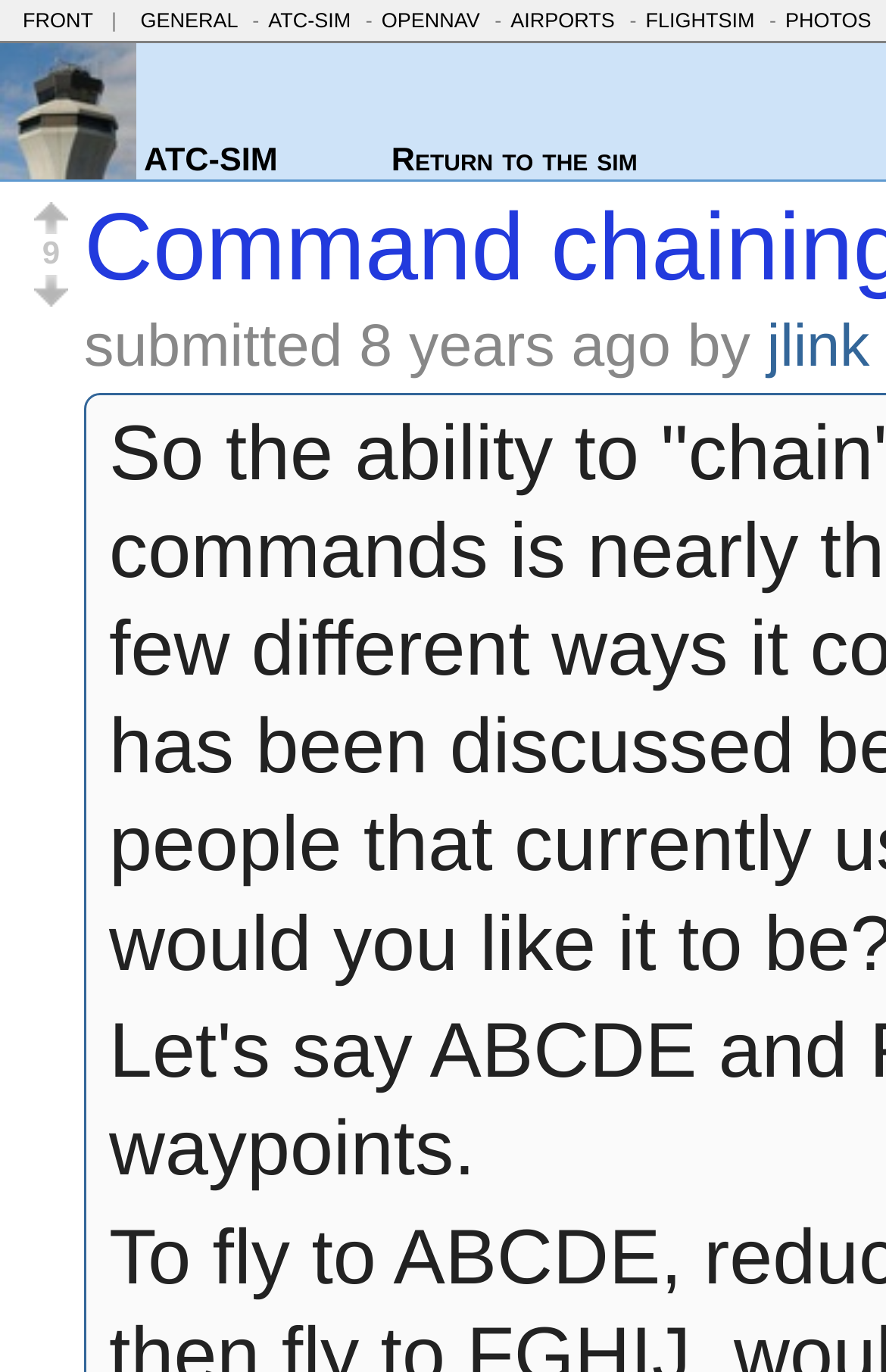Find the bounding box coordinates for the element that must be clicked to complete the instruction: "upvote this post". The coordinates should be four float numbers between 0 and 1, indicated as [left, top, right, bottom].

[0.038, 0.147, 0.077, 0.171]